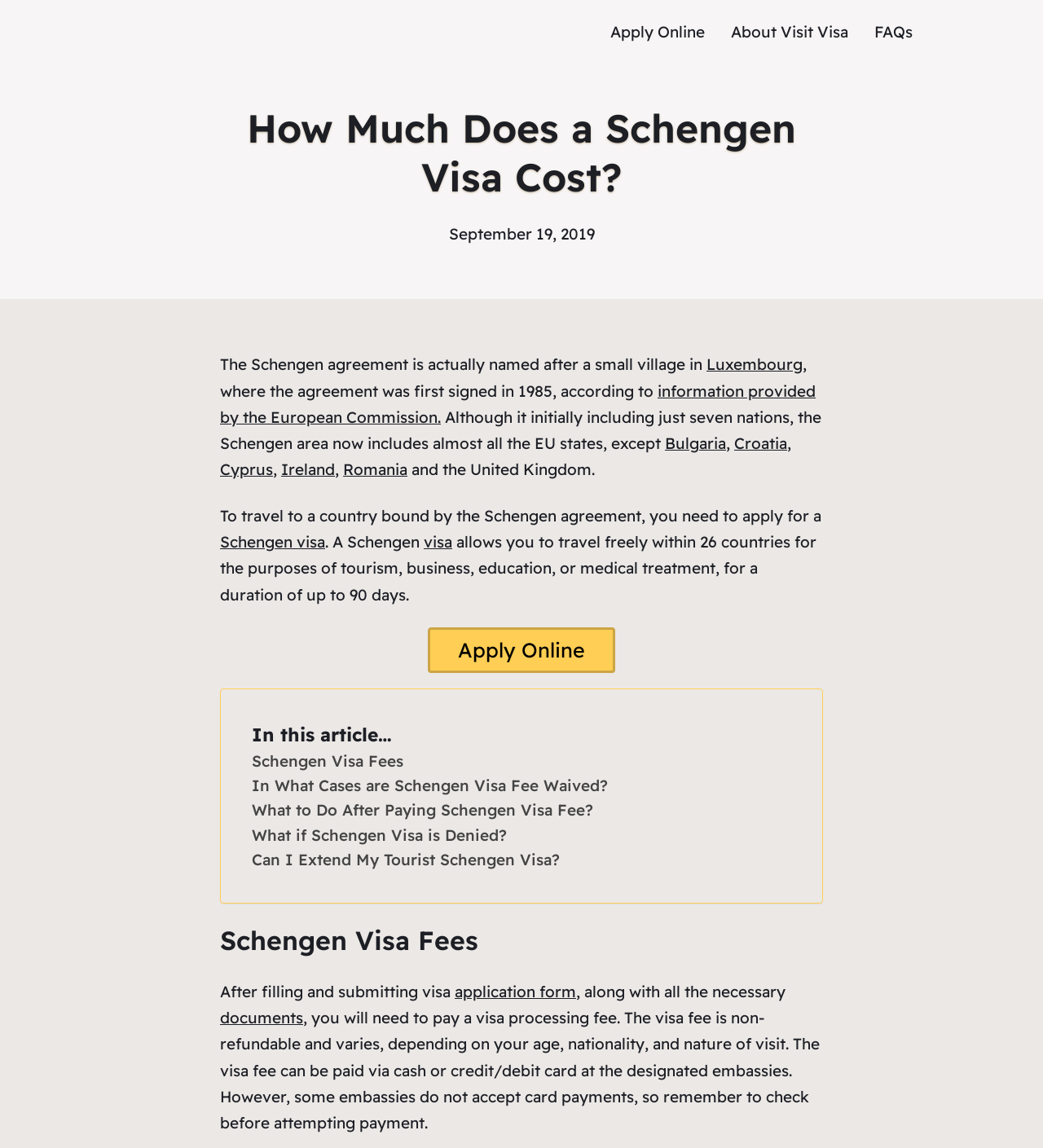Determine the heading of the webpage and extract its text content.

How Much Does a Schengen Visa Cost?